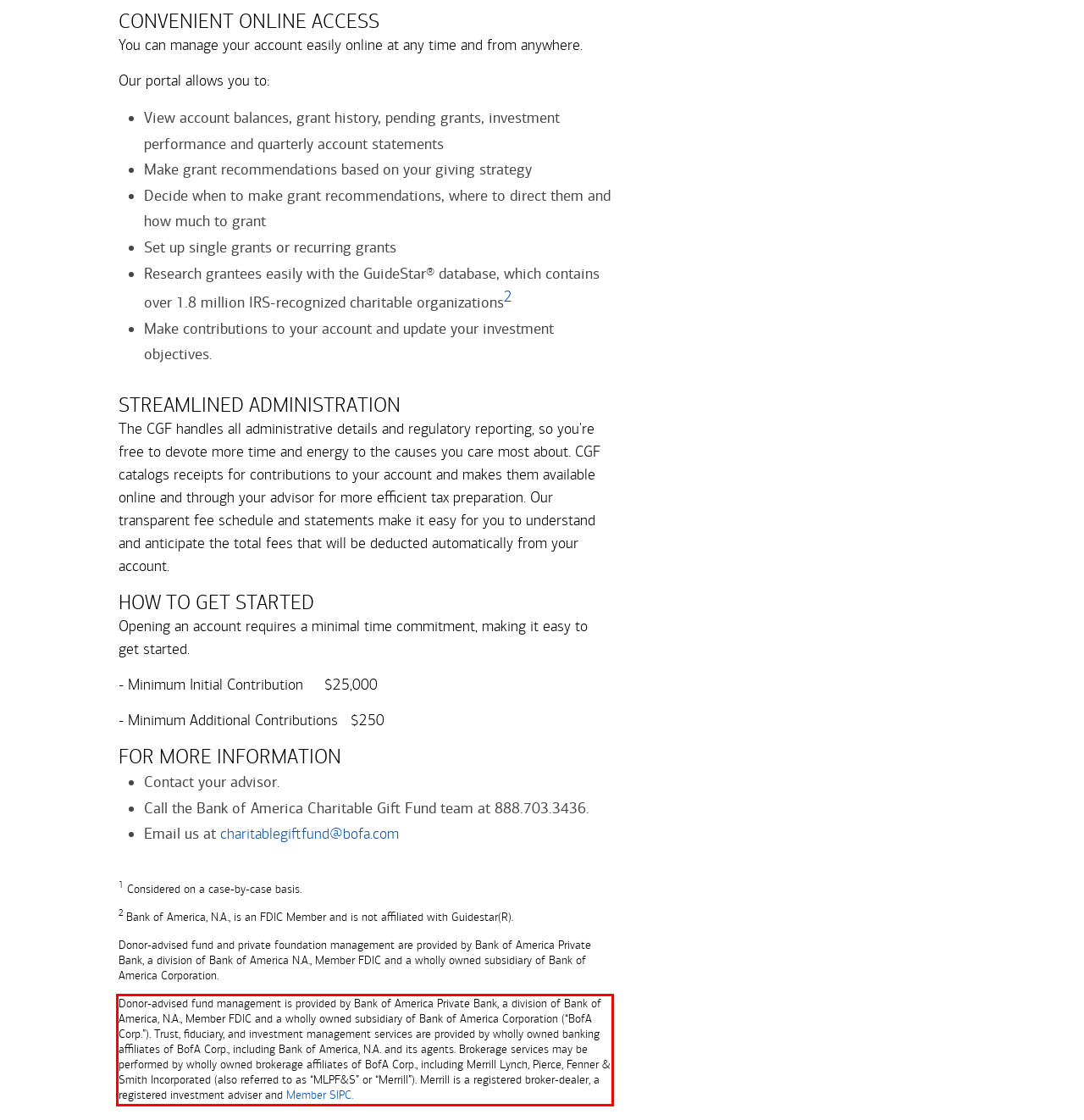You are provided with a screenshot of a webpage containing a red bounding box. Please extract the text enclosed by this red bounding box.

Donor-advised fund management is provided by Bank of America Private Bank, a division of Bank of America, N.A., Member FDIC and a wholly owned subsidiary of Bank of America Corporation (“BofA Corp.”). Trust, fiduciary, and investment management services are provided by wholly owned banking affiliates of BofA Corp., including Bank of America, N.A. and its agents. Brokerage services may be performed by wholly owned brokerage affiliates of BofA Corp., including Merrill Lynch, Pierce, Fenner & Smith Incorporated (also referred to as “MLPF&S” or “Merrill”). Merrill is a registered broker-dealer, a registered investment adviser and Member SIPC.